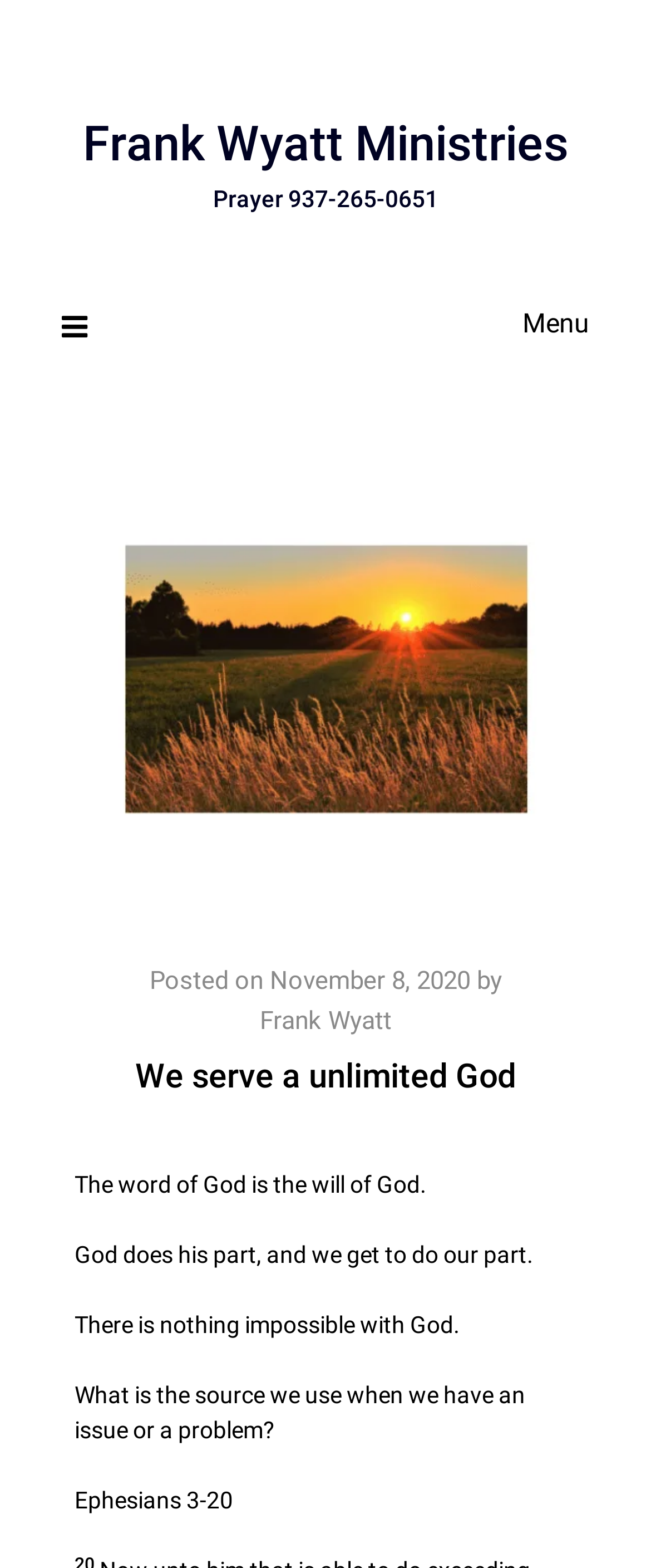What is the Bible verse mentioned on the webpage?
Using the image provided, answer with just one word or phrase.

Ephesians 3-20